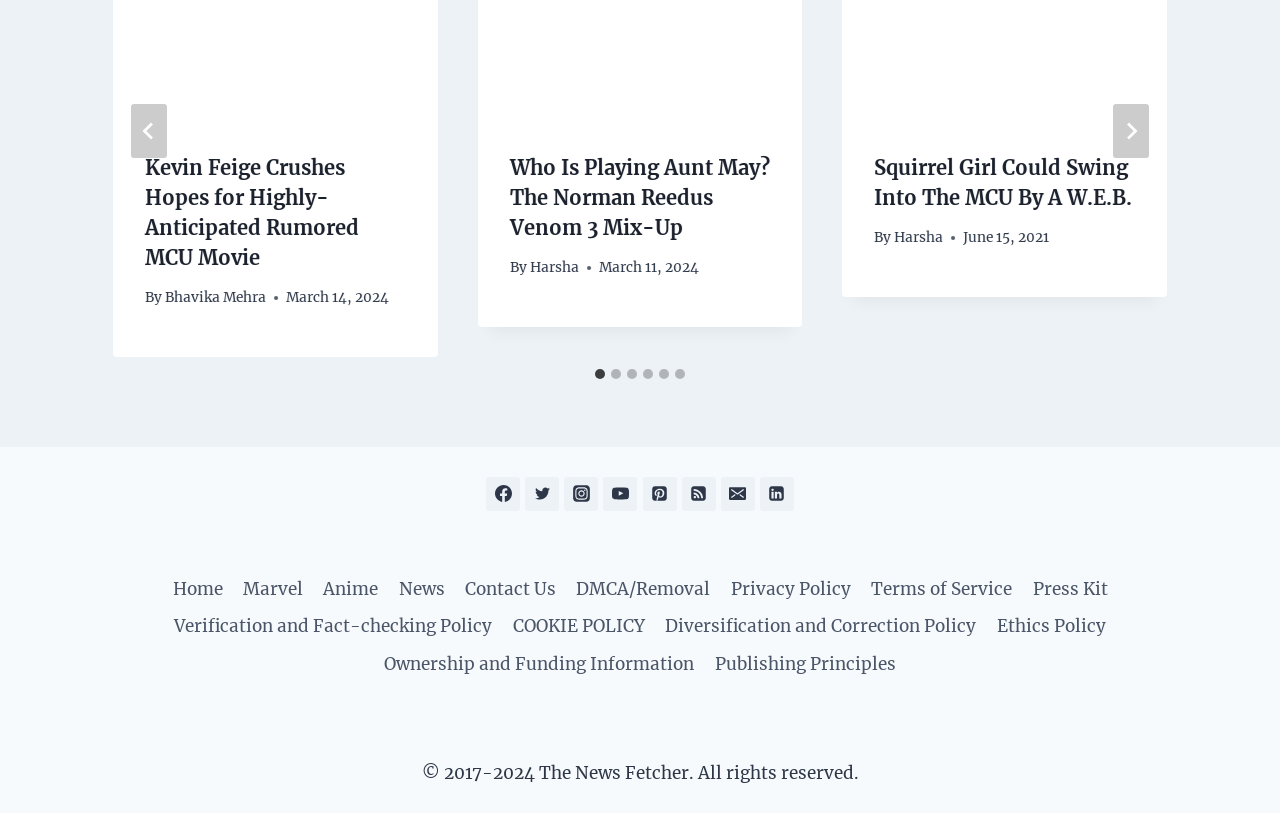What is the purpose of the 'Go to last slide' button?
Using the image, provide a detailed and thorough answer to the question.

The 'Go to last slide' button is located at the top of the webpage, and its purpose is to allow users to quickly navigate to the last slide of the presentation. This button is likely part of a slideshow or presentation feature on the webpage.